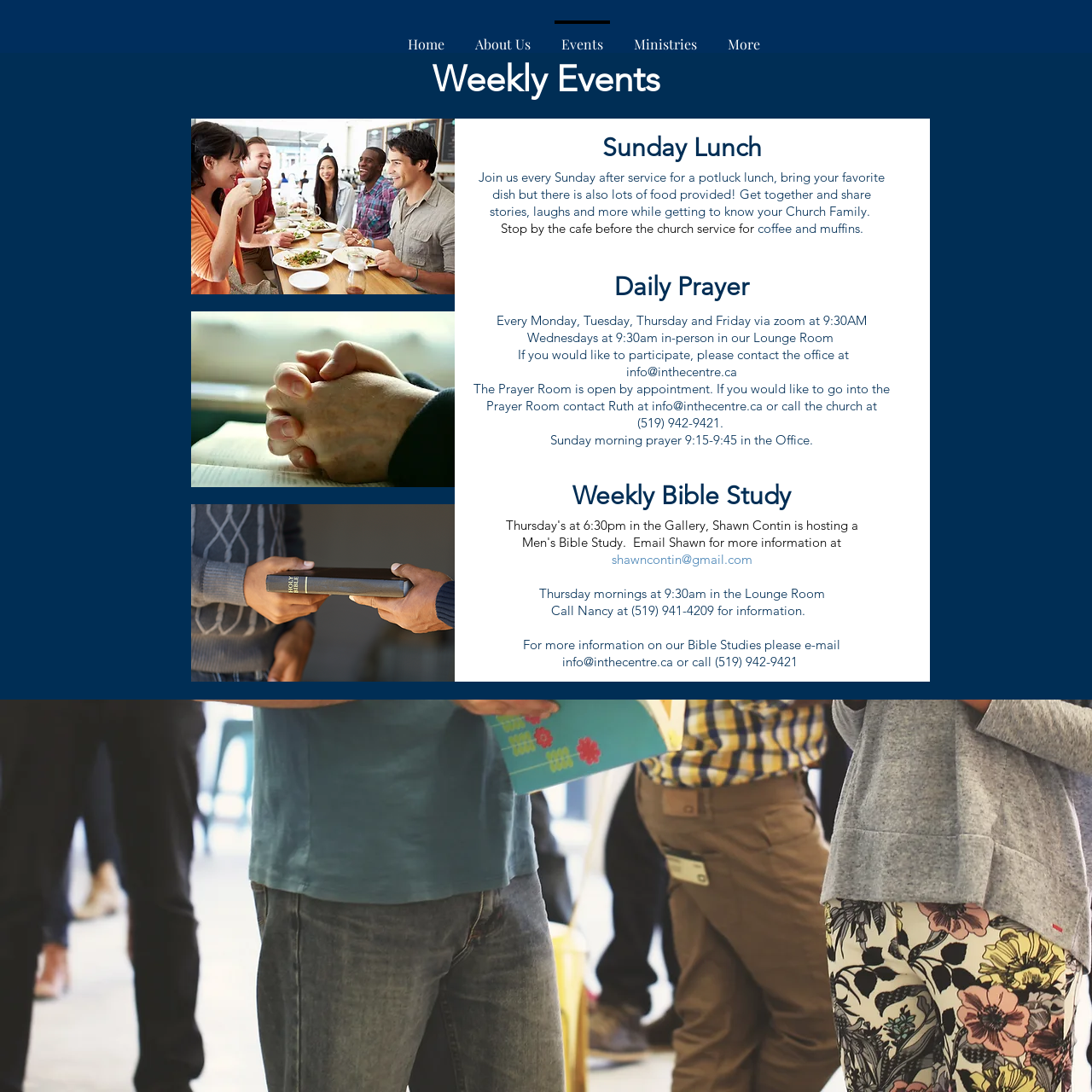Specify the bounding box coordinates of the area that needs to be clicked to achieve the following instruction: "Click on the 'Home' link".

[0.359, 0.019, 0.421, 0.048]